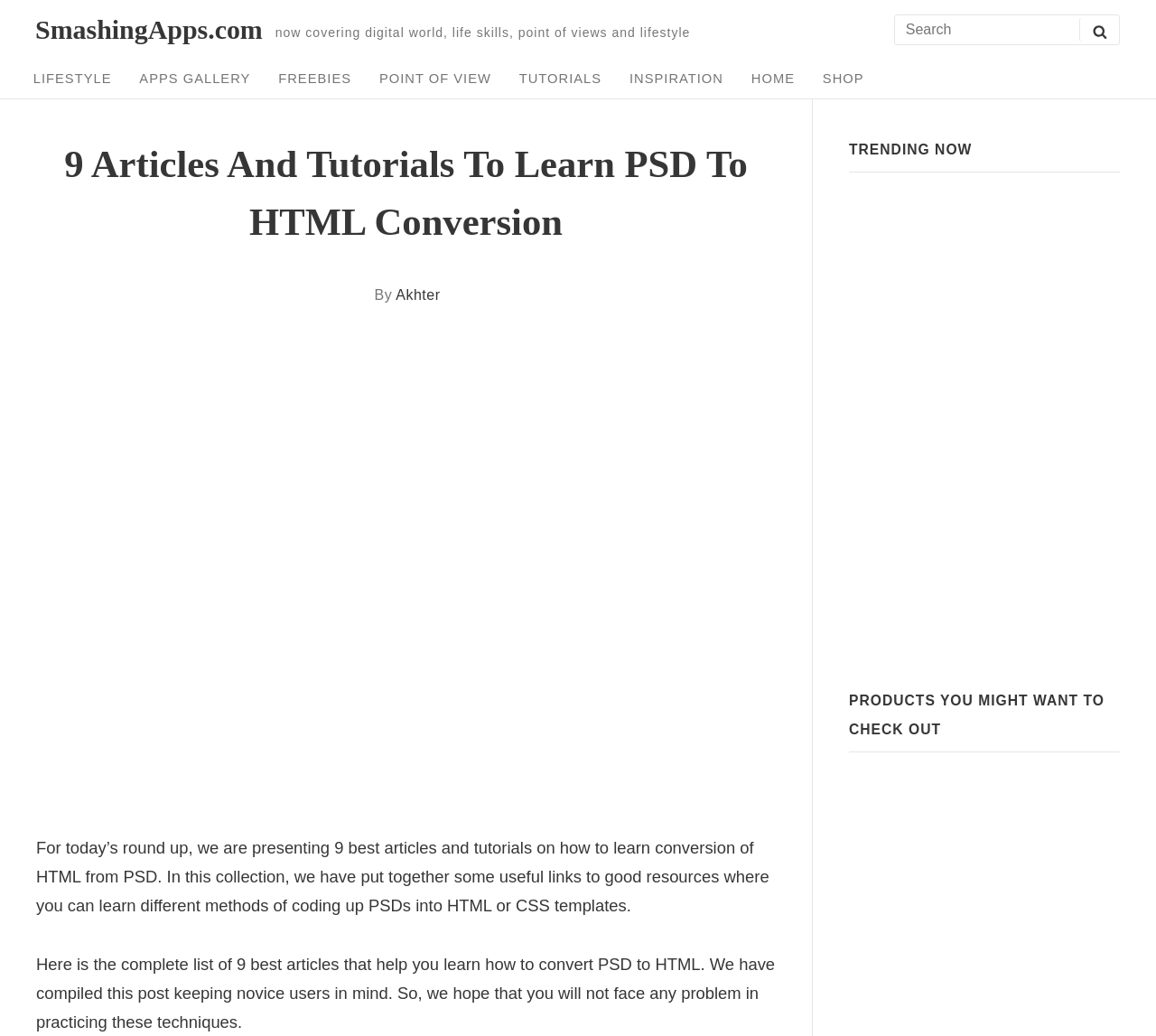Determine the bounding box coordinates for the area that should be clicked to carry out the following instruction: "Search for something".

[0.773, 0.014, 0.969, 0.044]